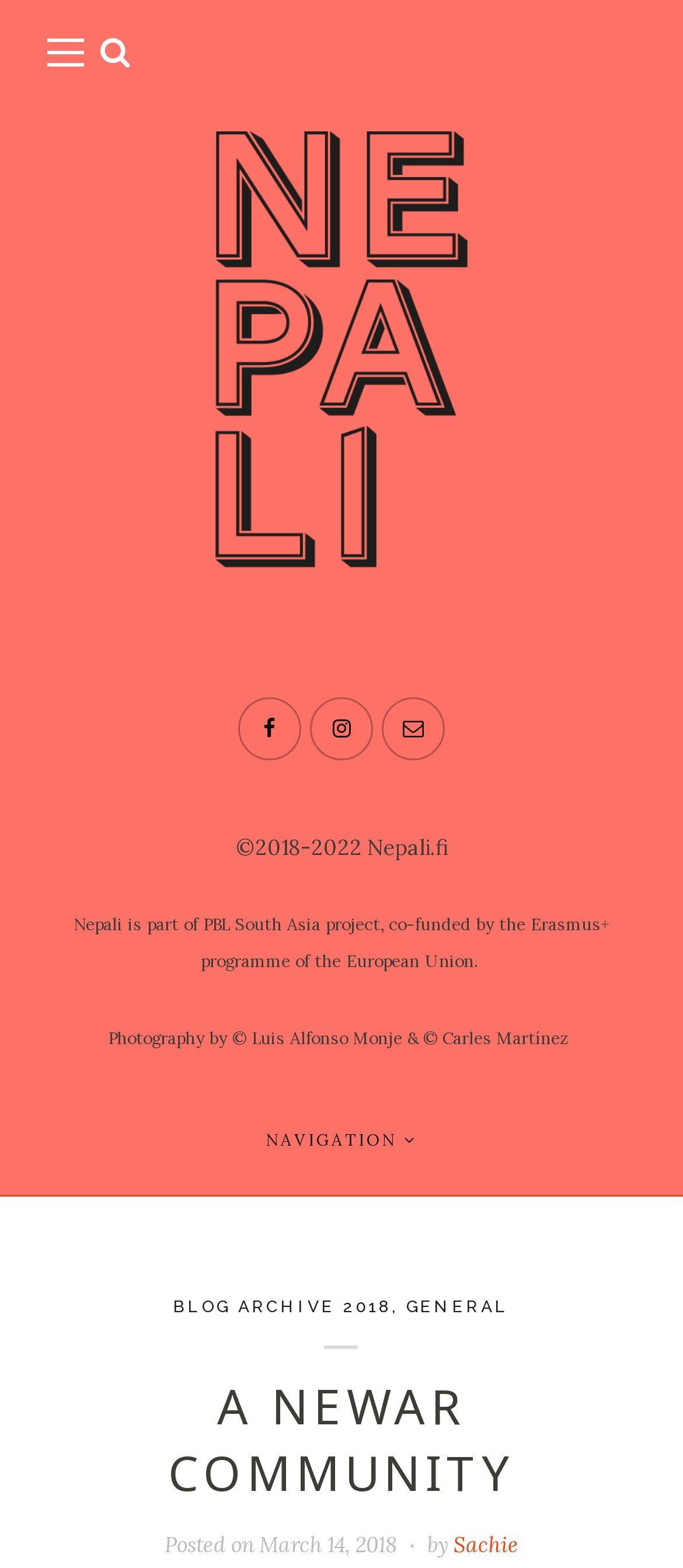Answer briefly with one word or phrase:
What is the name of the project?

Nepali Project